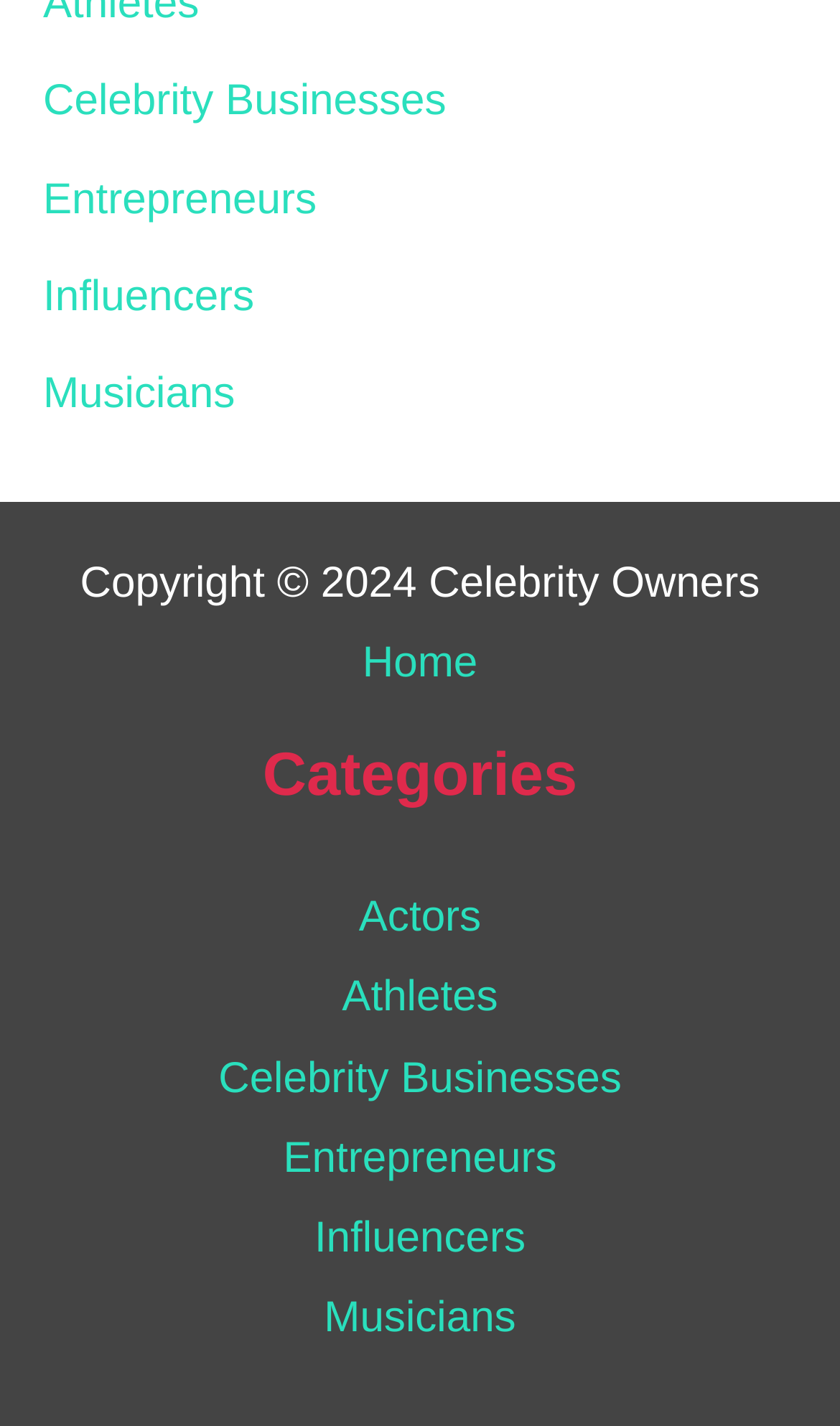Examine the screenshot and answer the question in as much detail as possible: What is the name of the first link in the footer navigation?

I looked at the footer navigation section and found the first link is labeled 'Home'.